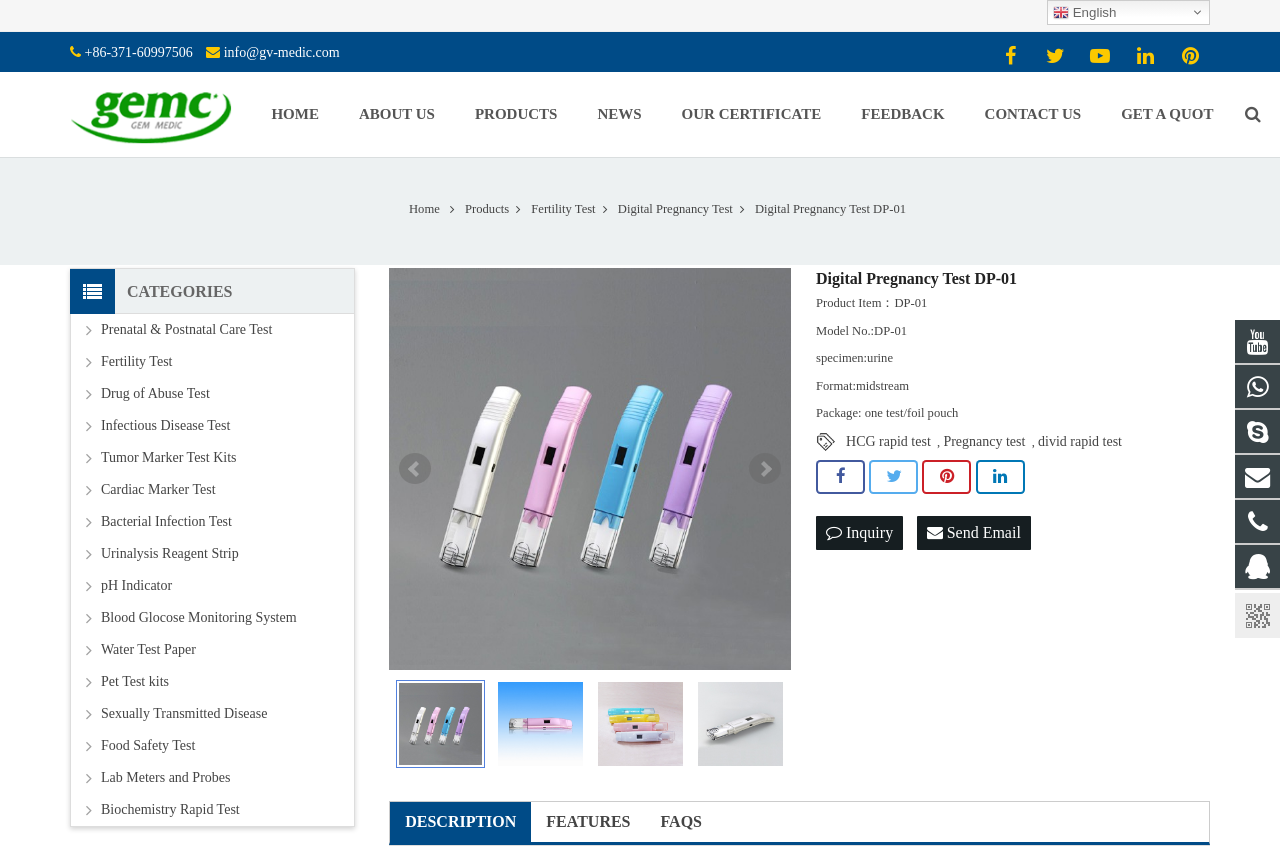Provide the bounding box coordinates of the area you need to click to execute the following instruction: "View the 'Digital Pregnancy Test DP-01' product details".

[0.304, 0.317, 0.618, 0.792]